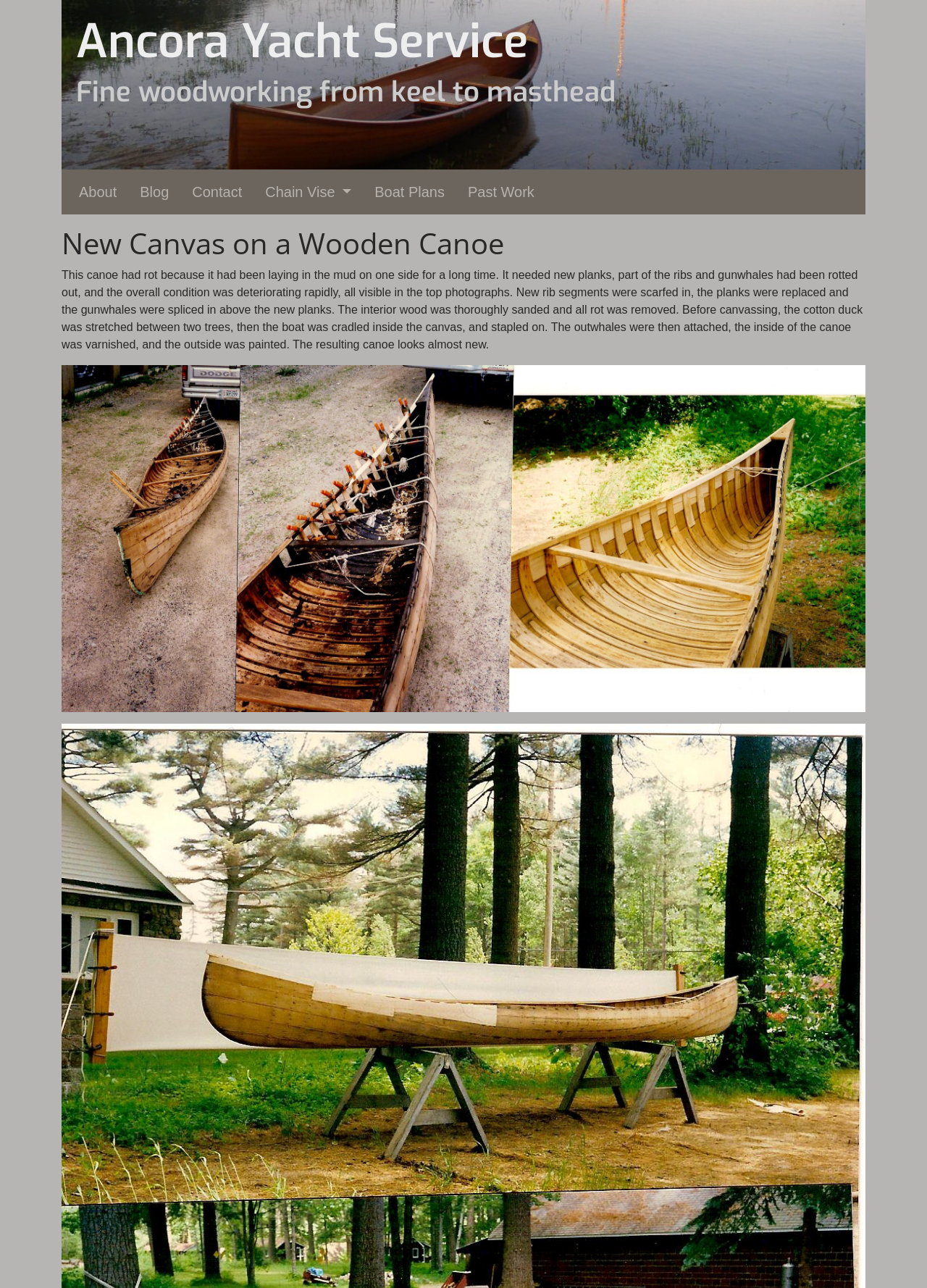Please determine the headline of the webpage and provide its content.

Ancora Yacht Service